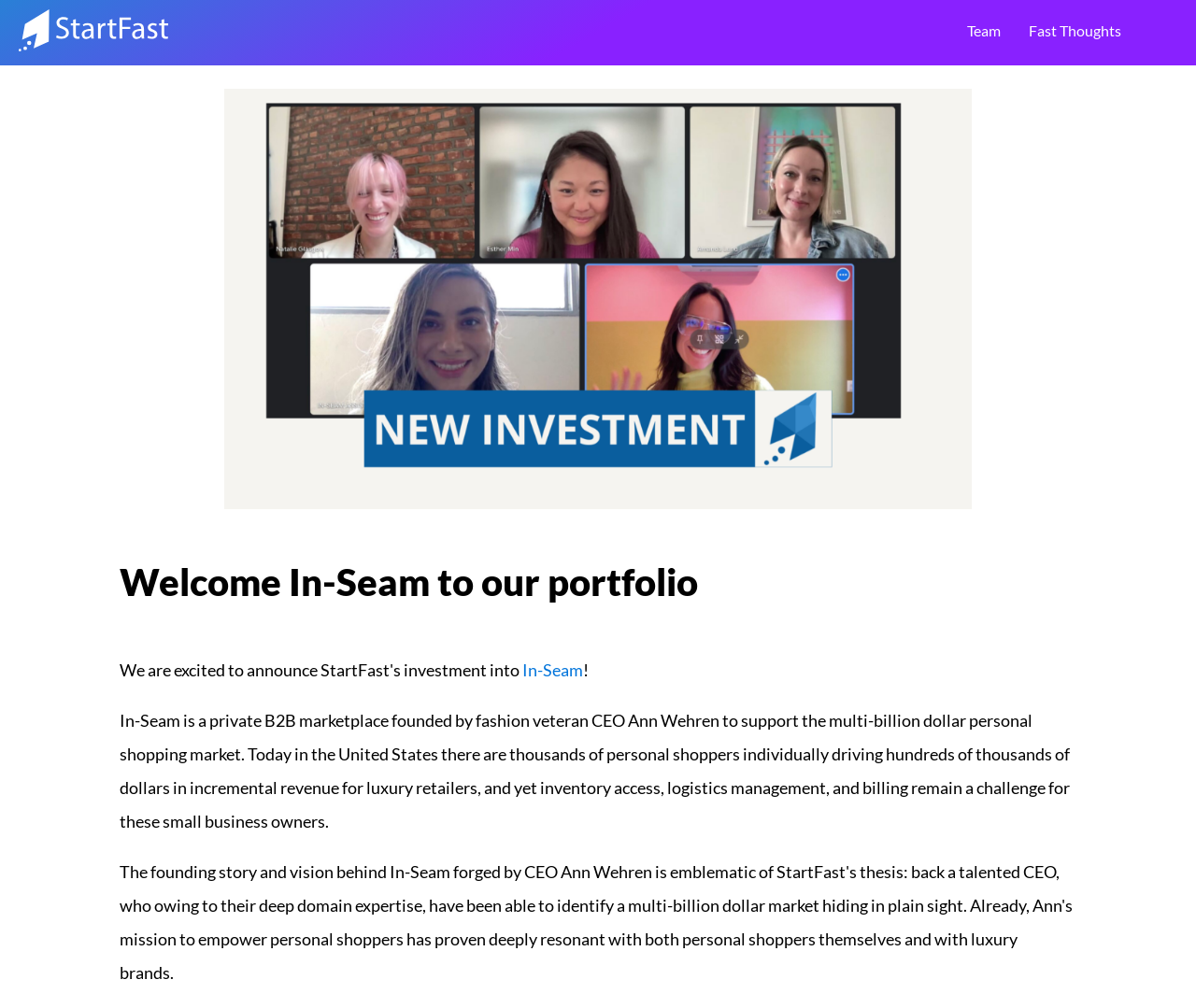Observe the image and answer the following question in detail: How many personal shoppers are there in the United States?

I found the answer by reading the text description on the webpage, which states 'Today in the United States there are thousands of personal shoppers...'.